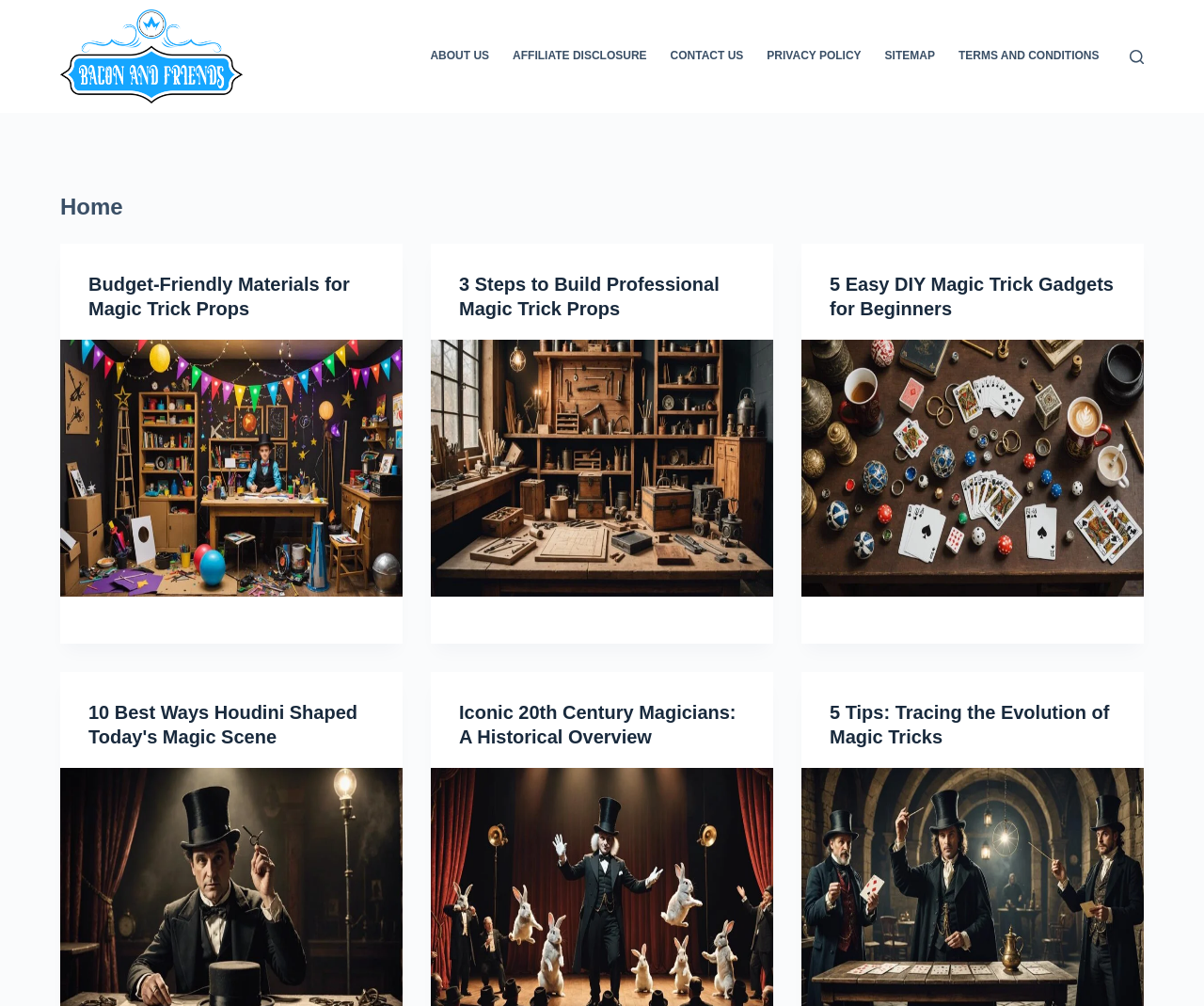Determine the coordinates of the bounding box that should be clicked to complete the instruction: "go to about us page". The coordinates should be represented by four float numbers between 0 and 1: [left, top, right, bottom].

[0.348, 0.0, 0.416, 0.112]